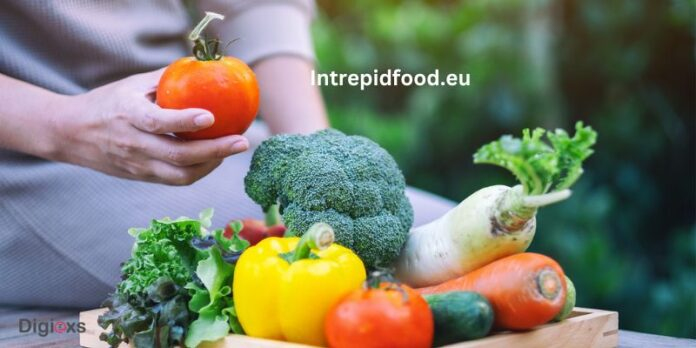Carefully examine the image and provide an in-depth answer to the question: What is the background of the image?

The background of the image features a soft, blurred greenery, which creates a serene and inviting atmosphere that complements the focus on wholesome, nutritious foods.